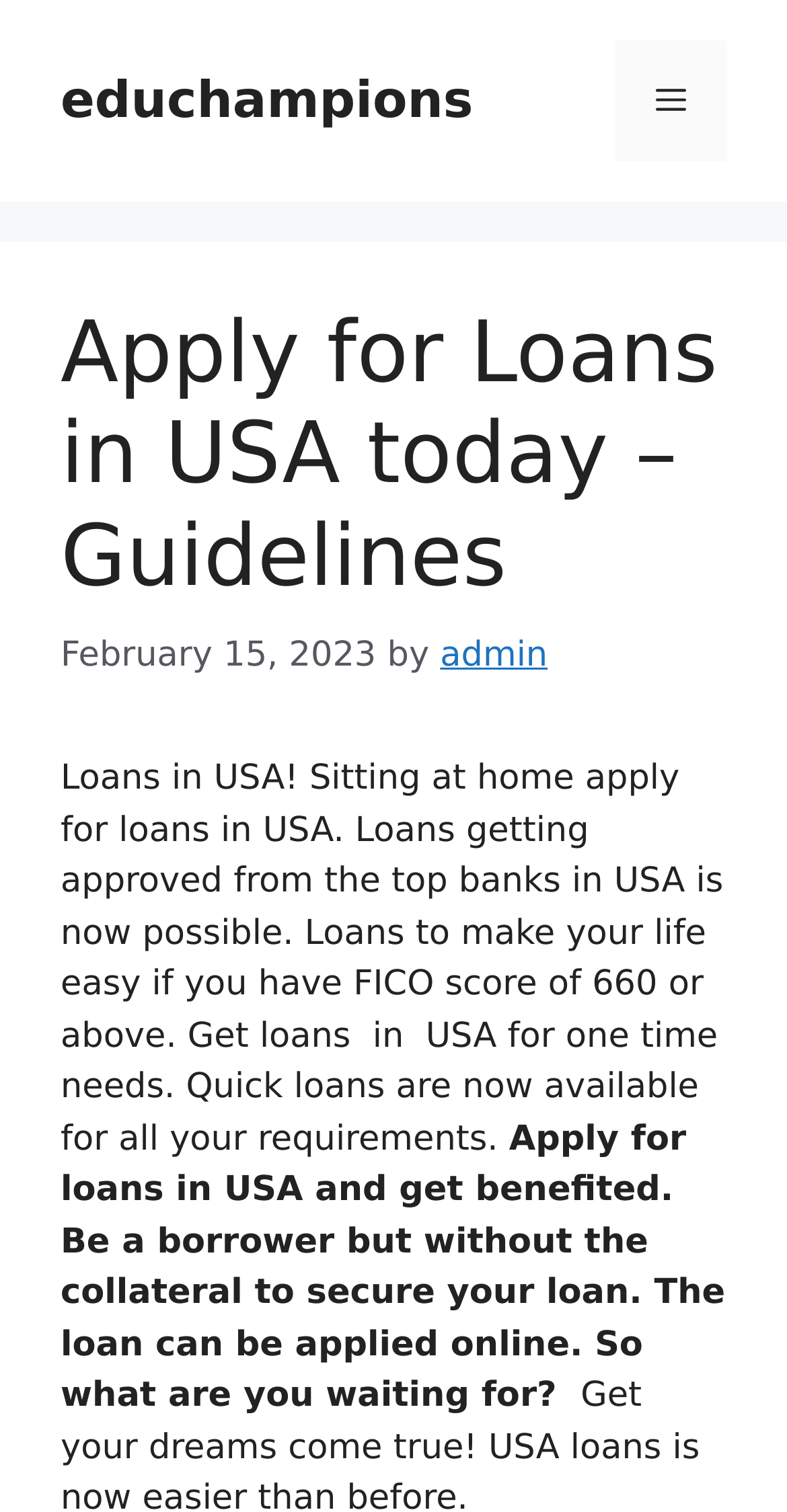Use a single word or phrase to answer the question: 
When was the webpage last updated?

February 15, 2023